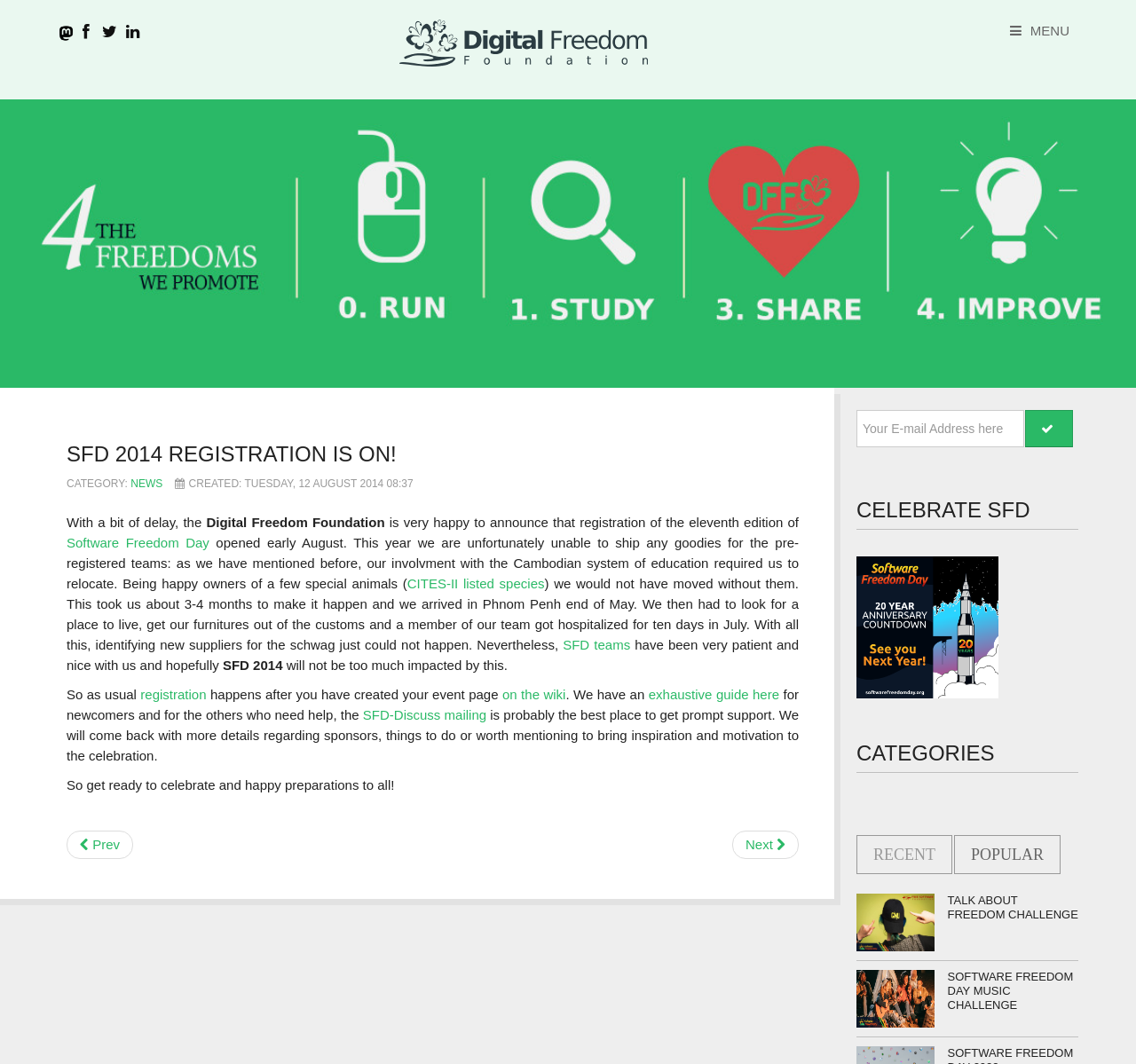Determine the bounding box coordinates of the area to click in order to meet this instruction: "Click on the 'Software Freedom Day' link".

[0.059, 0.503, 0.184, 0.517]